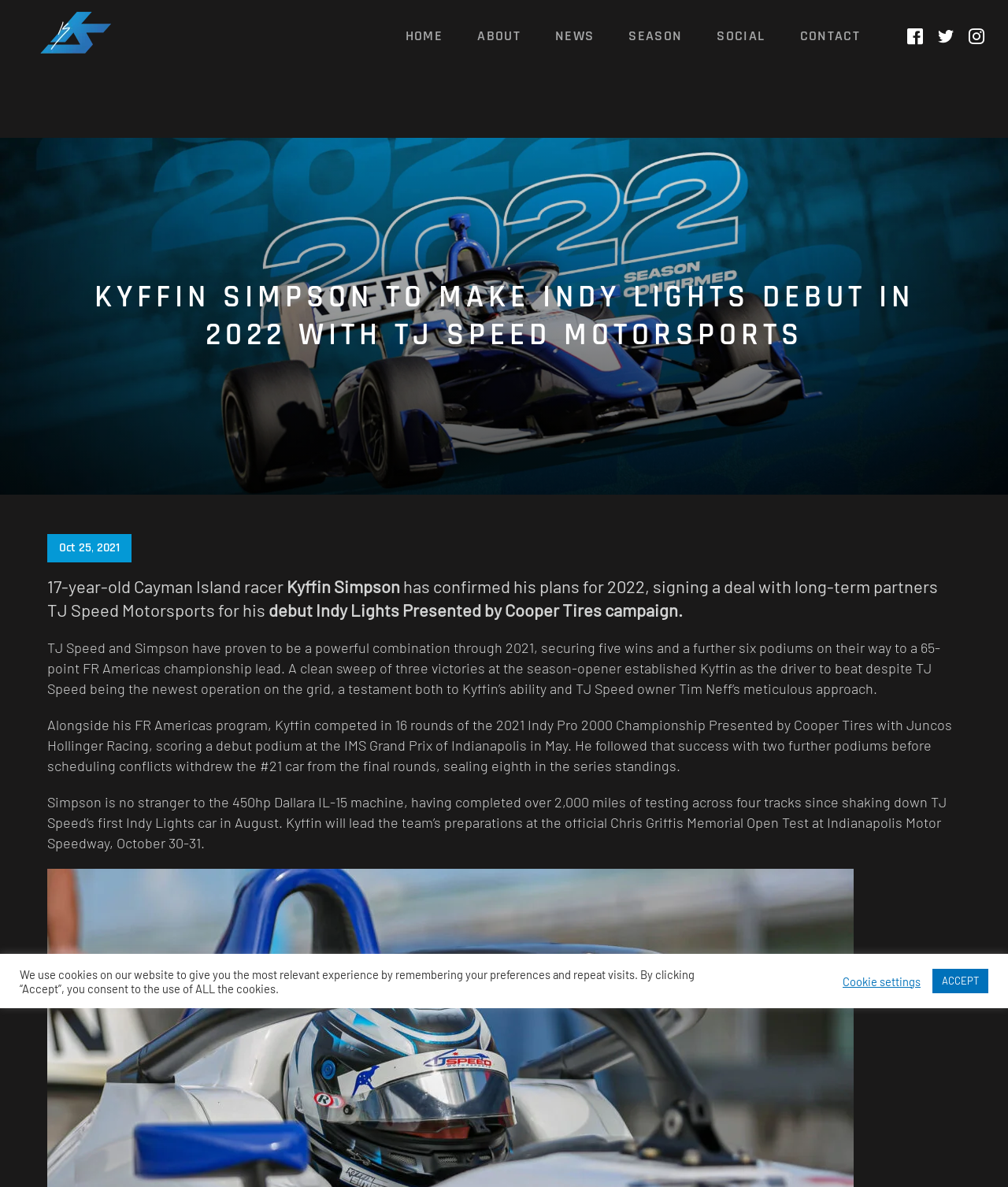Please specify the bounding box coordinates of the clickable section necessary to execute the following command: "View Kyffin Simpson's profile".

[0.016, 0.007, 0.133, 0.048]